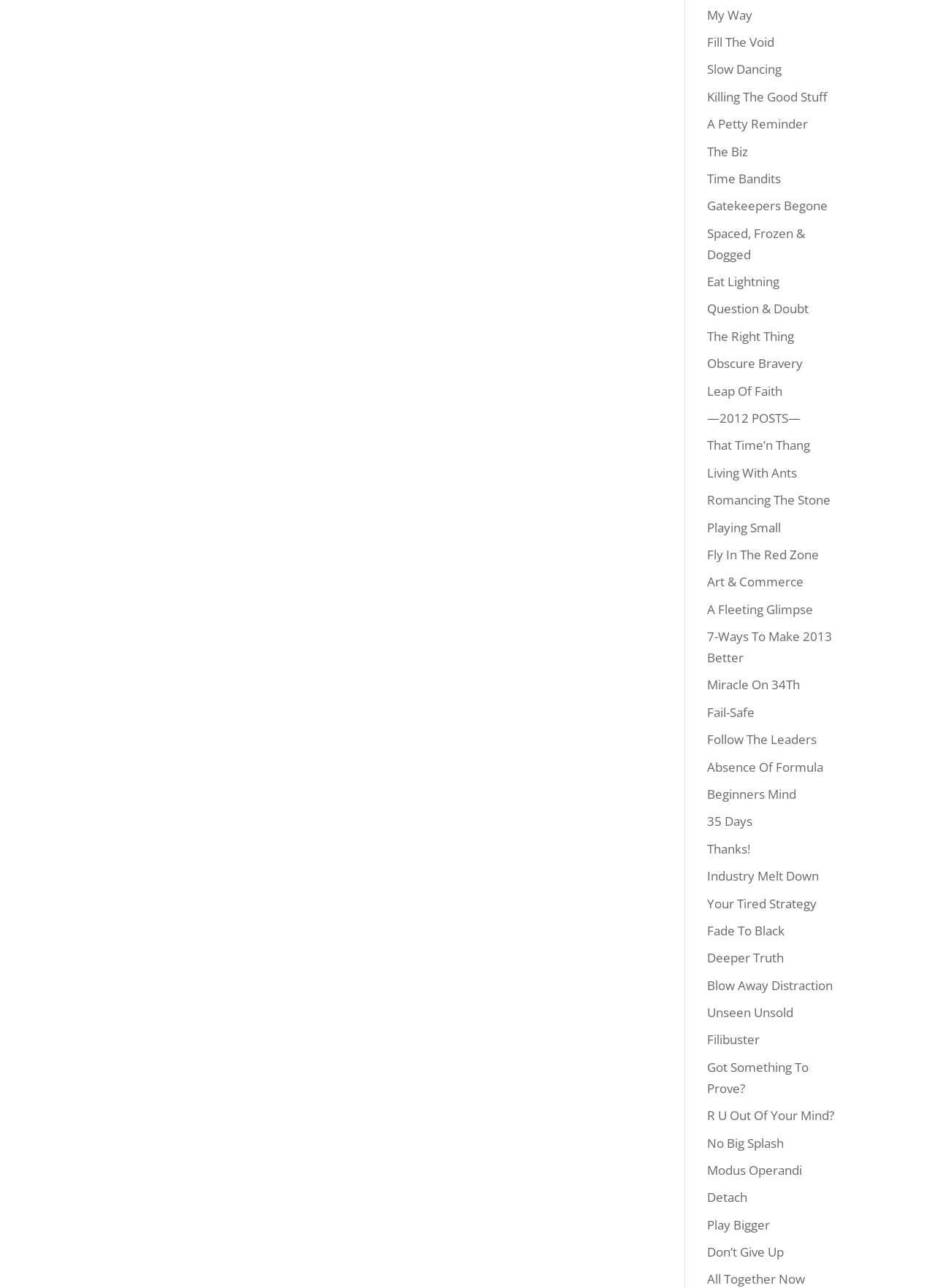Are the links arranged in alphabetical order?
Based on the visual content, answer with a single word or a brief phrase.

No